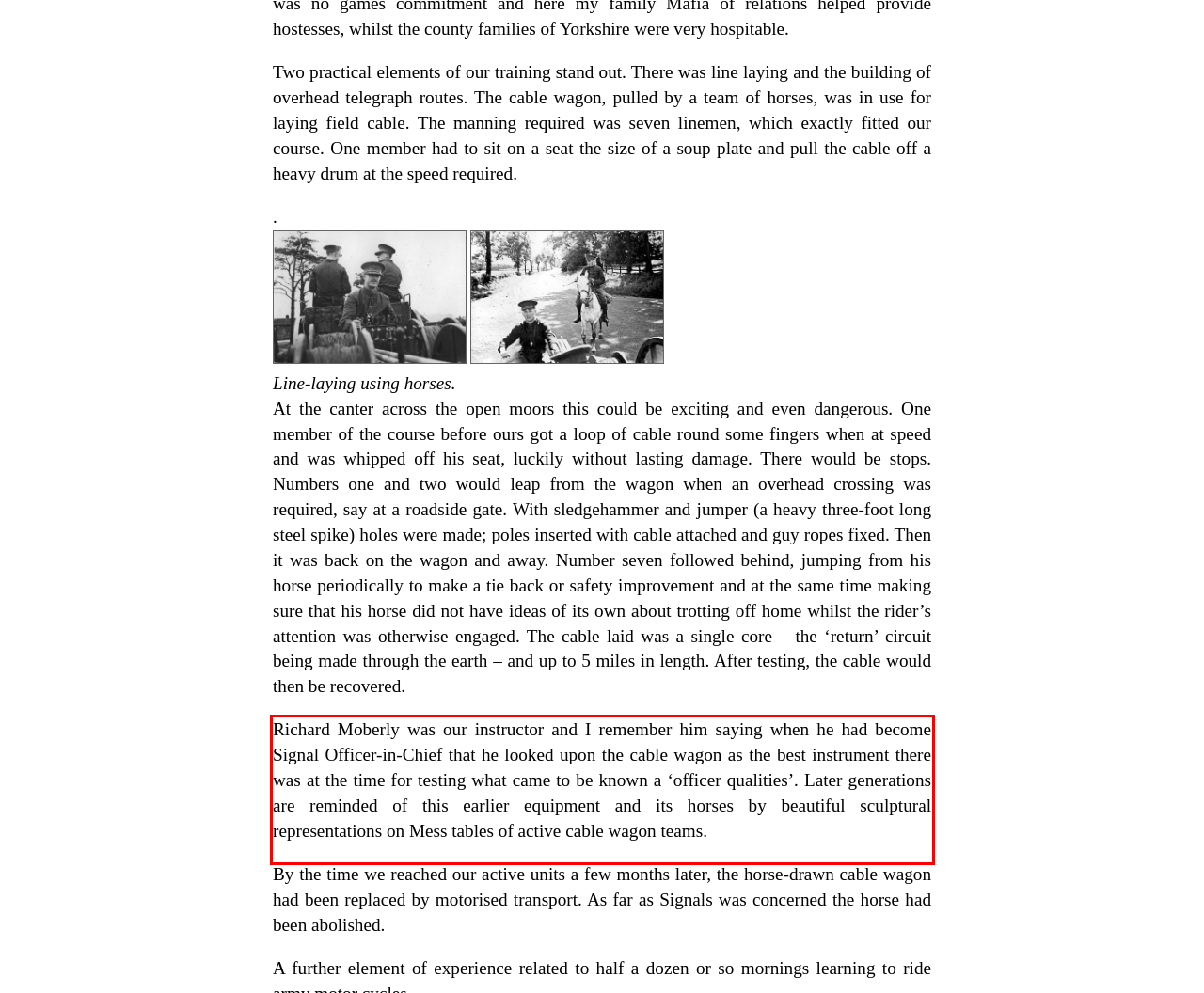You are provided with a screenshot of a webpage that includes a UI element enclosed in a red rectangle. Extract the text content inside this red rectangle.

Richard Moberly was our instructor and I remember him saying when he had become Signal Officer-in-Chief that he looked upon the cable wagon as the best instrument there was at the time for testing what came to be known a ‘officer qualities’. Later generations are reminded of this earlier equipment and its horses by beautiful sculptural representations on Mess tables of active cable wagon teams.